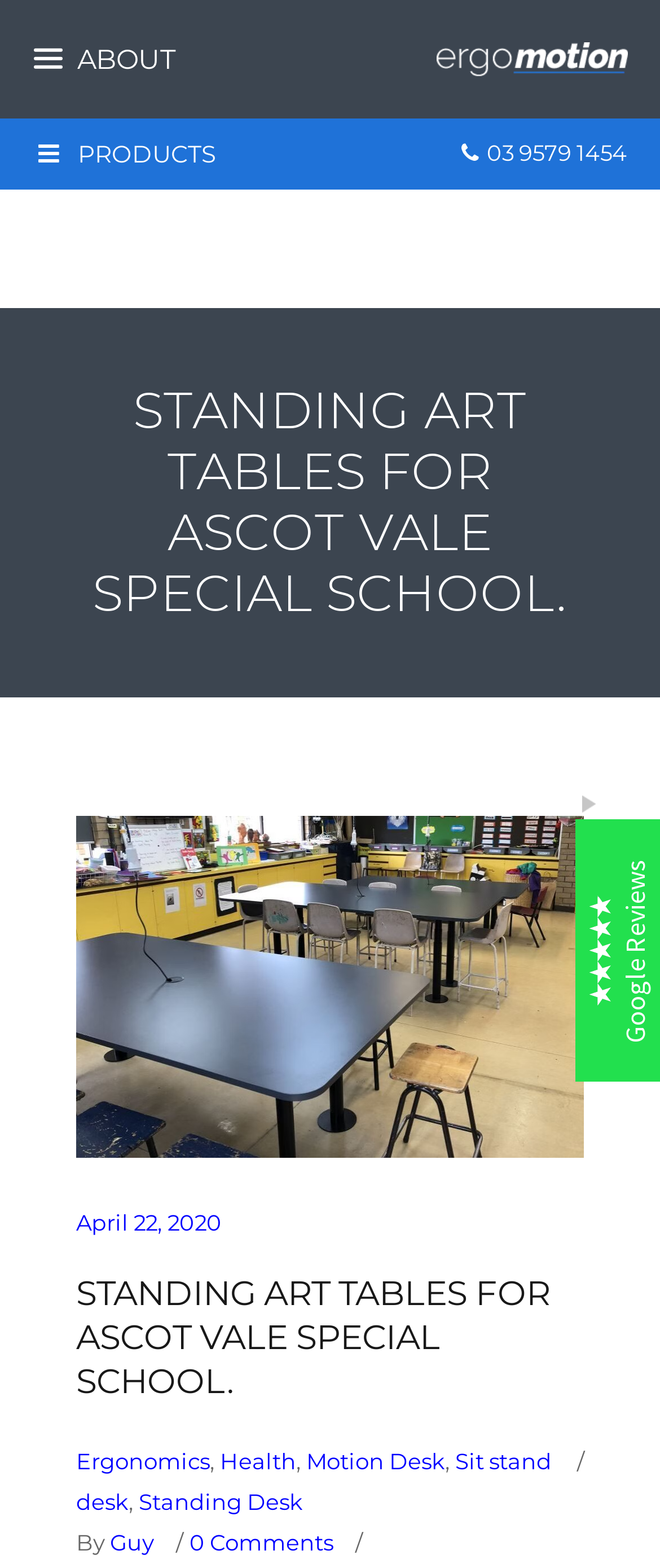Can you find the bounding box coordinates for the element to click on to achieve the instruction: "Read the article about 'STANDING ART TABLES FOR ASCOT VALE SPECIAL SCHOOL'"?

[0.115, 0.243, 0.885, 0.398]